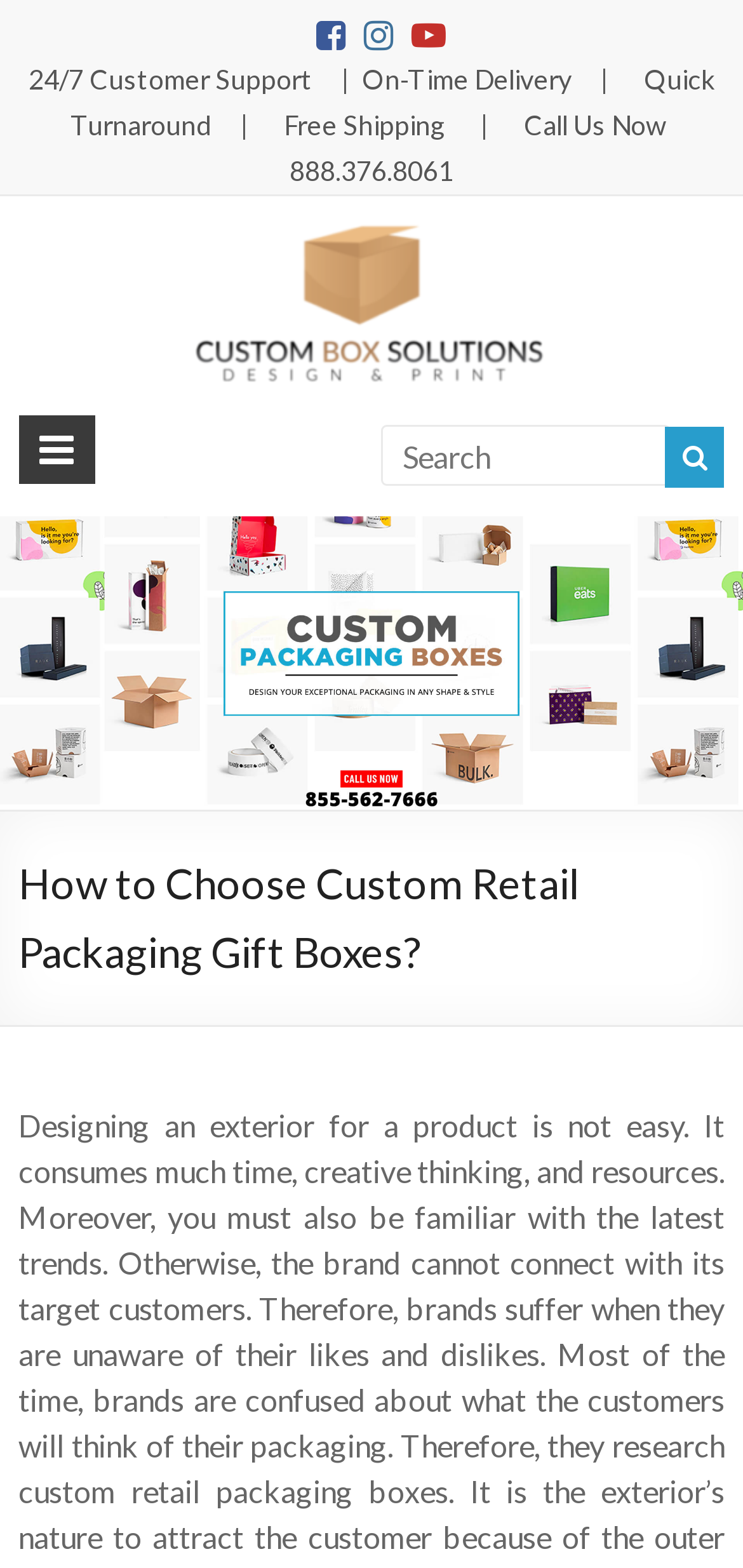What is the theme of the image at the top?
Please ensure your answer to the question is detailed and covers all necessary aspects.

I determined the theme of the image by looking at its caption, which says 'Custom Box Printing'. The image is likely related to custom retail packaging, which is the main topic of the webpage.